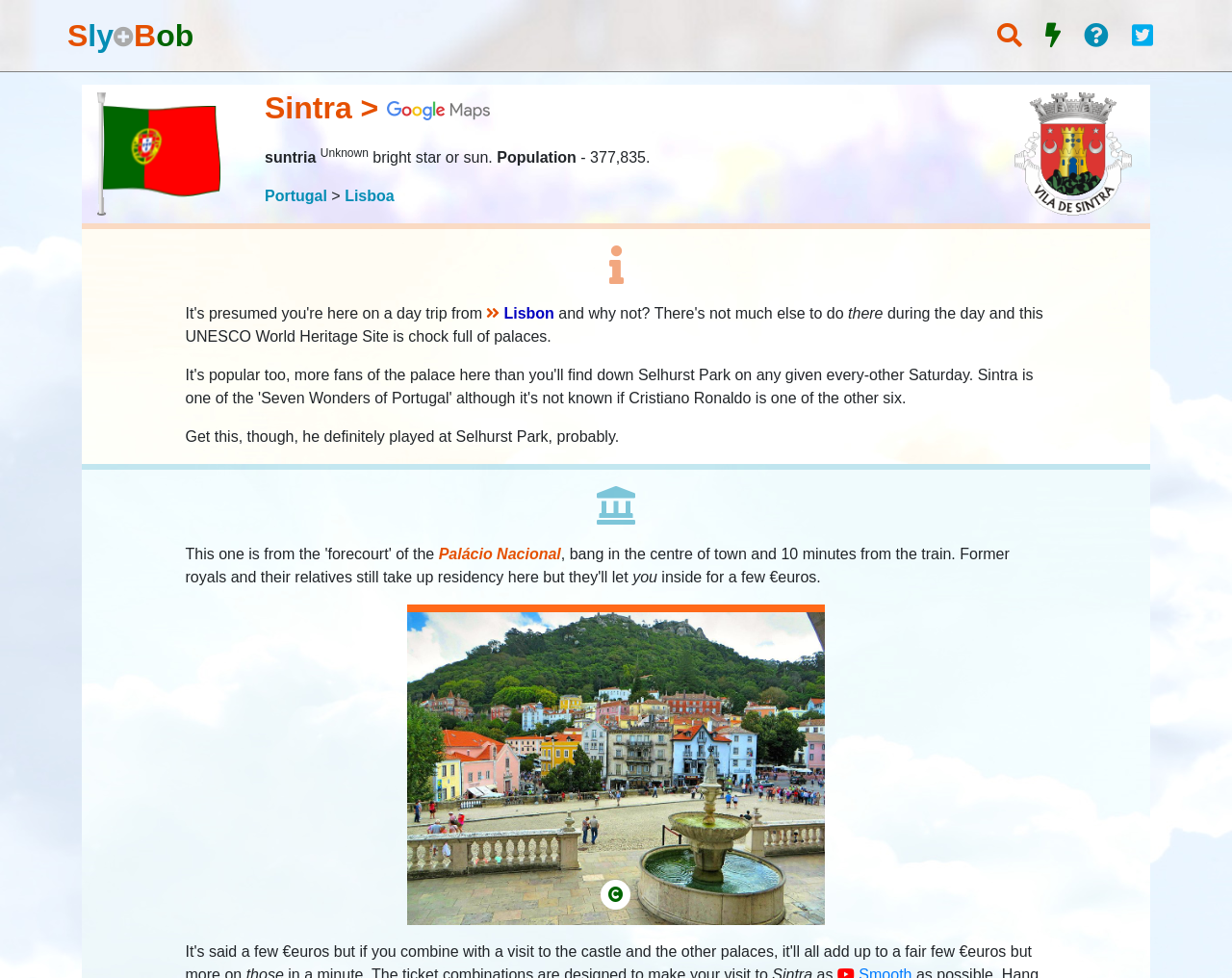Please study the image and answer the question comprehensively:
What is the population of Sintra?

The population of Sintra can be found in the static text element '- 377,835.' located at [0.468, 0.153, 0.528, 0.169].